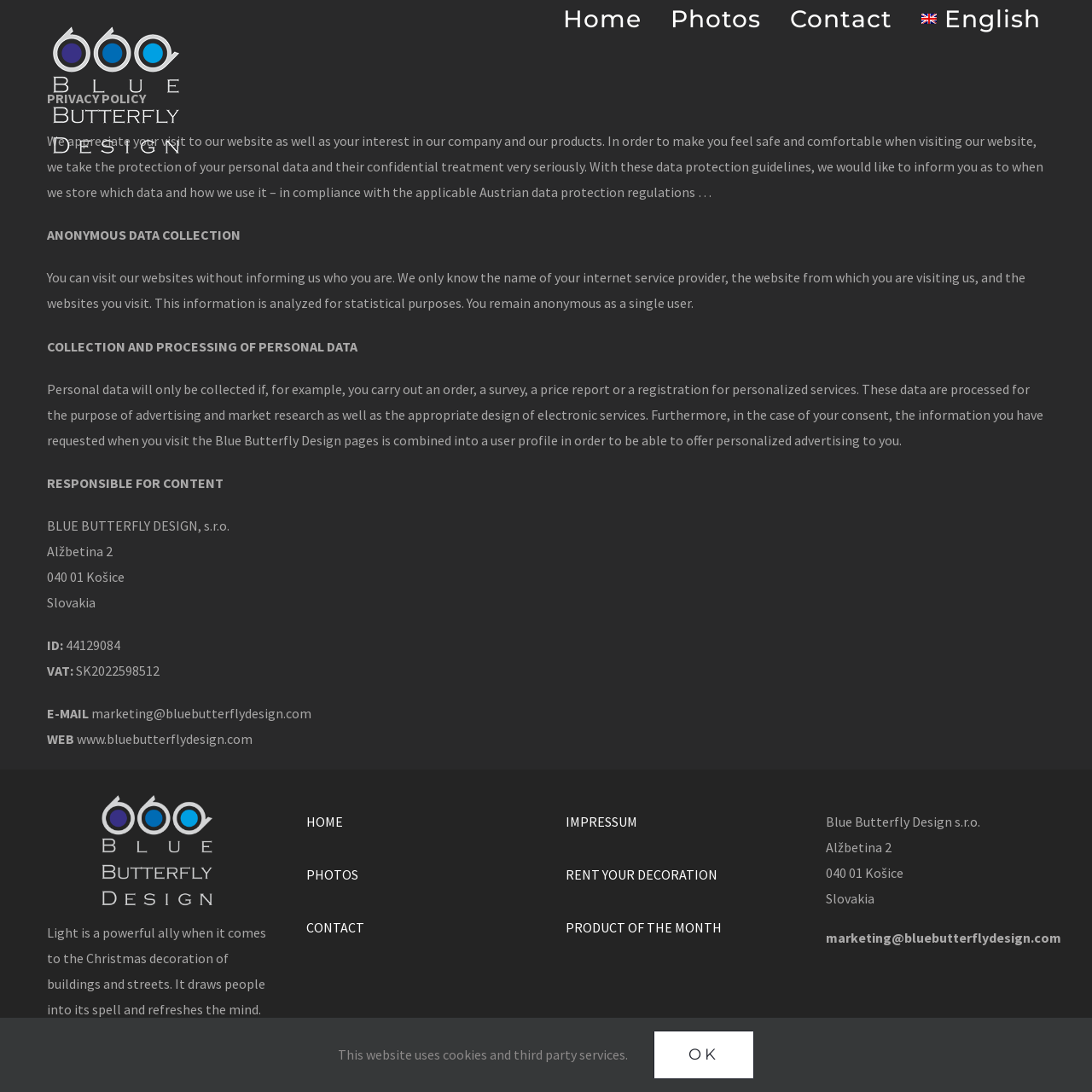Based on the image, provide a detailed response to the question:
What is the email address of the company?

The email address of the company can be found in the 'Impressum' section of the webpage, where it is mentioned as 'marketing@bluebutterflydesign.com'.